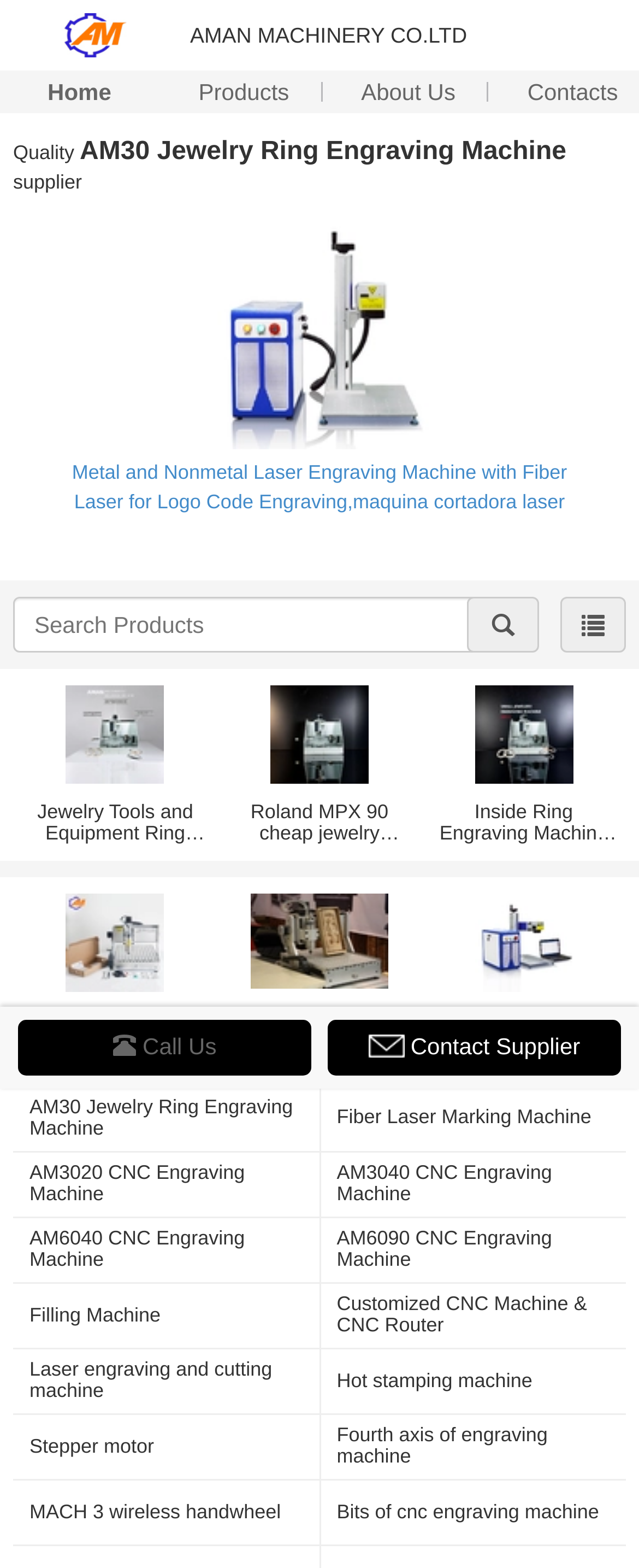Identify the bounding box of the UI component described as: "Products".

[0.27, 0.045, 0.494, 0.072]